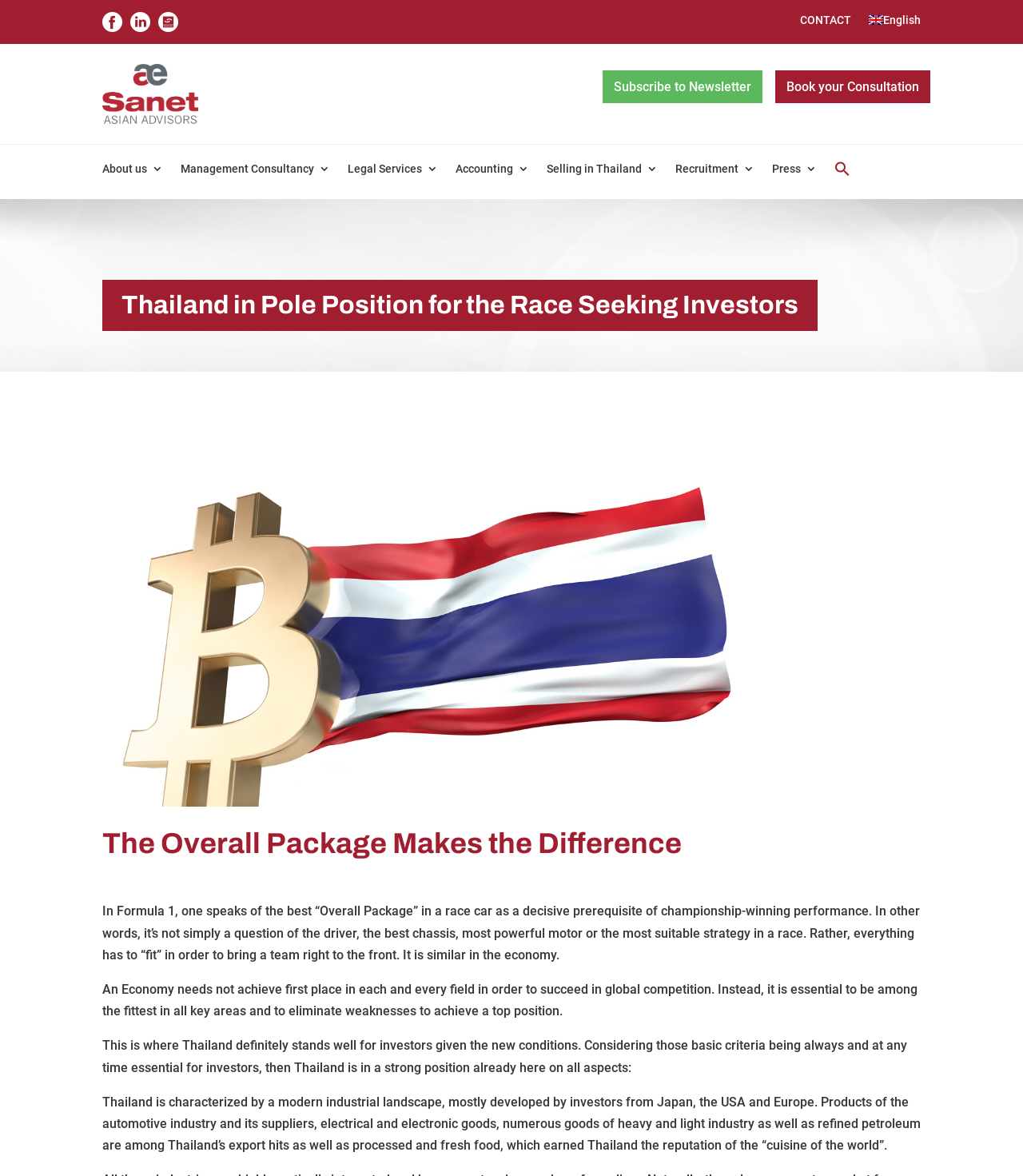What is the language of the webpage?
We need a detailed and exhaustive answer to the question. Please elaborate.

The language of the webpage can be determined by the presence of the 'English' link at the top right corner of the webpage, which suggests that the webpage is currently displayed in English.